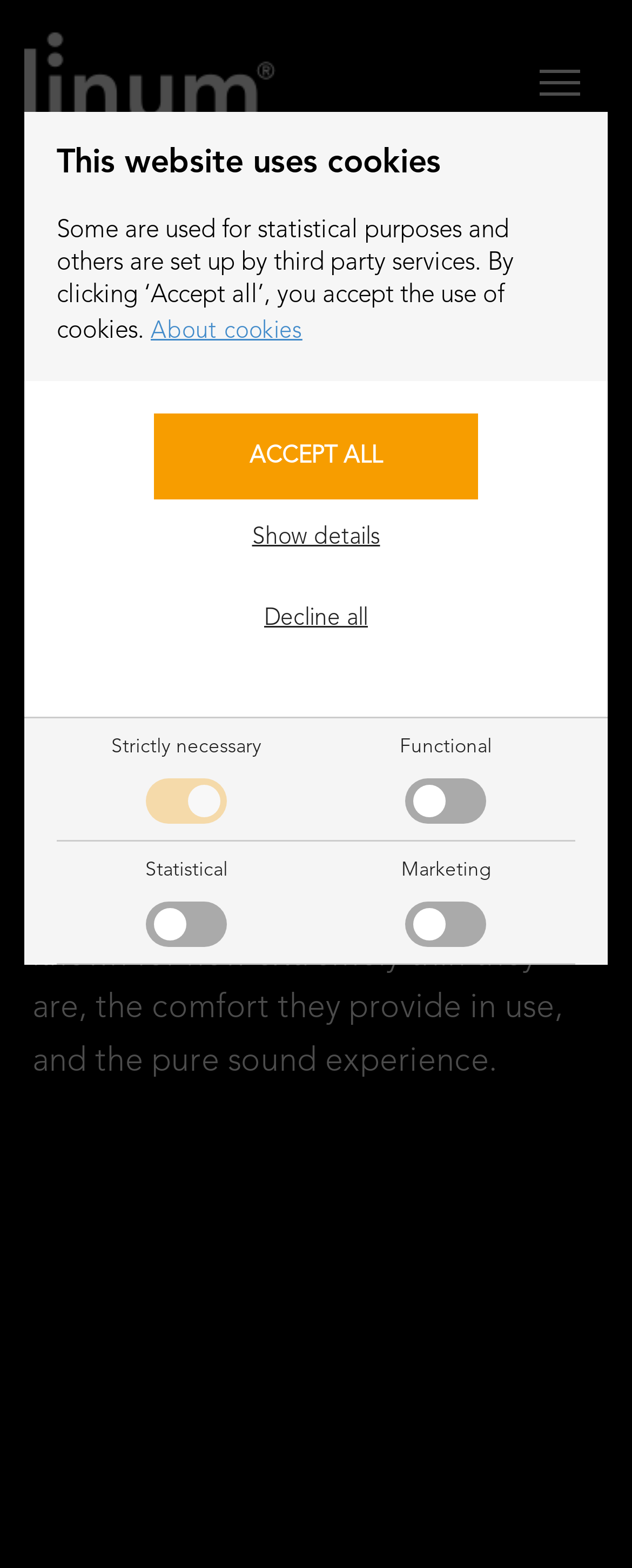Give a one-word or short phrase answer to the question: 
What is the main topic of this webpage?

Audio Cables